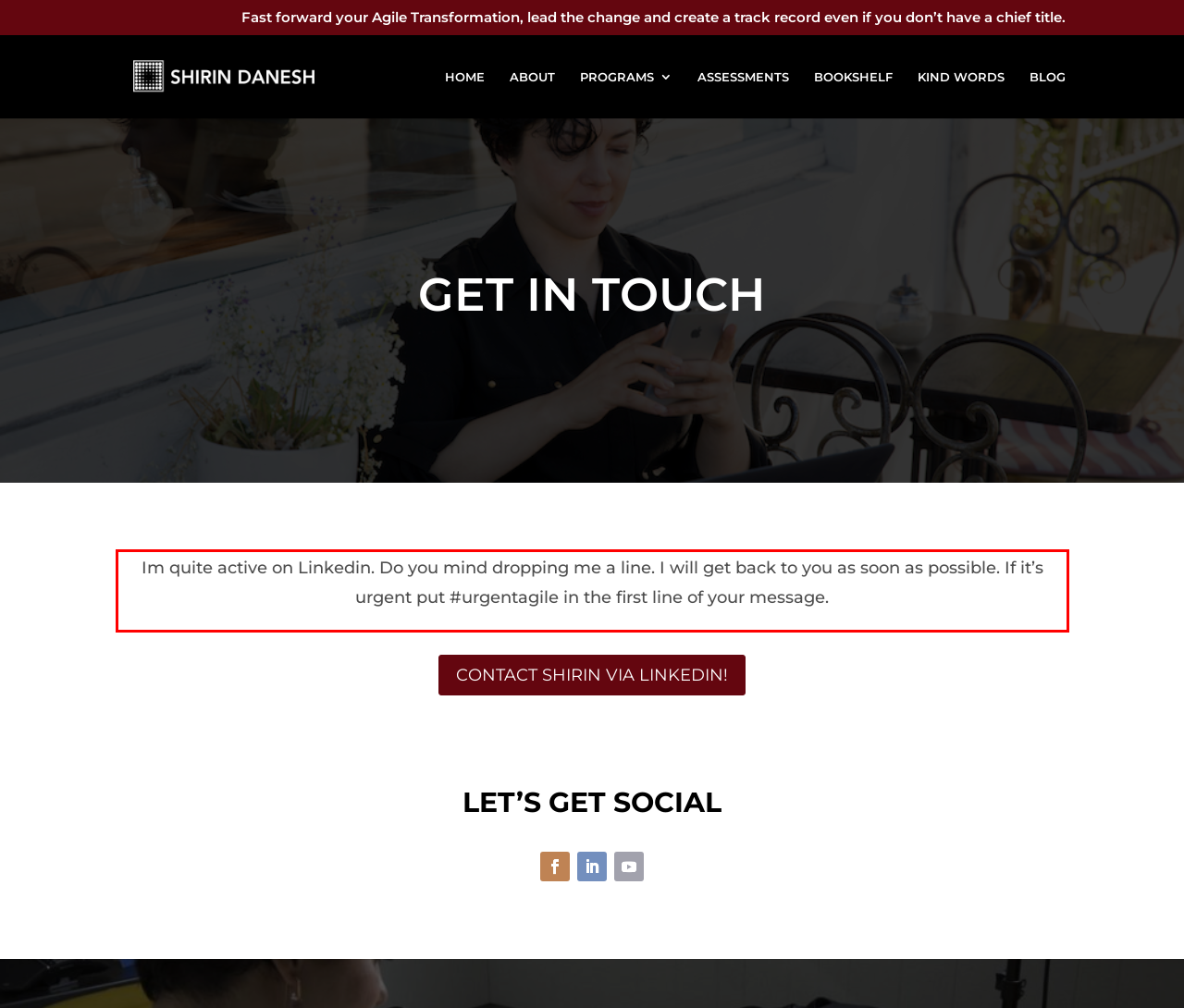You are presented with a screenshot containing a red rectangle. Extract the text found inside this red bounding box.

Im quite active on Linkedin. Do you mind dropping me a line. I will get back to you as soon as possible. If it’s urgent put #urgentagile in the first line of your message.